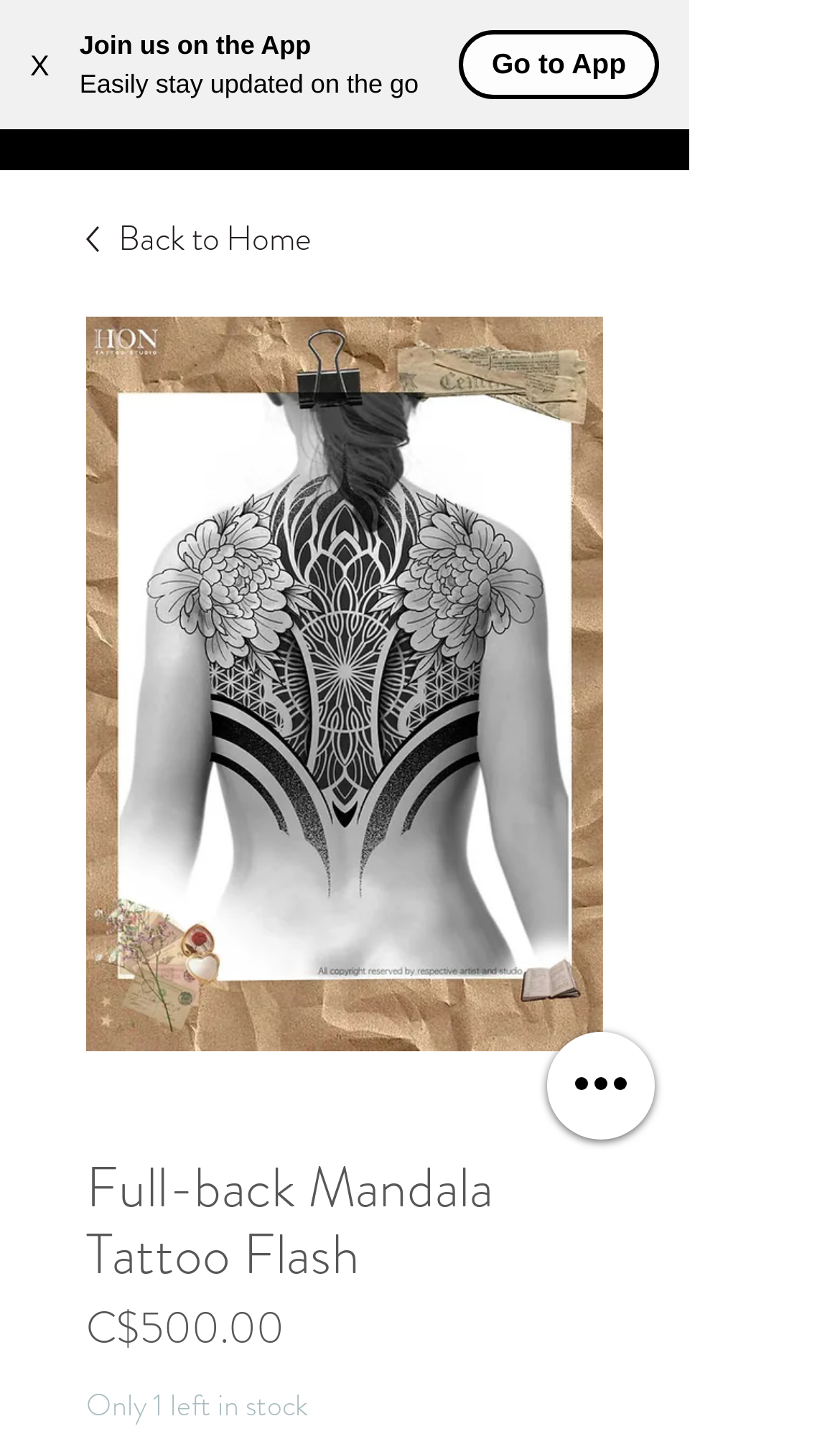Identify the text that serves as the heading for the webpage and generate it.

Full-back Mandala Tattoo Flash